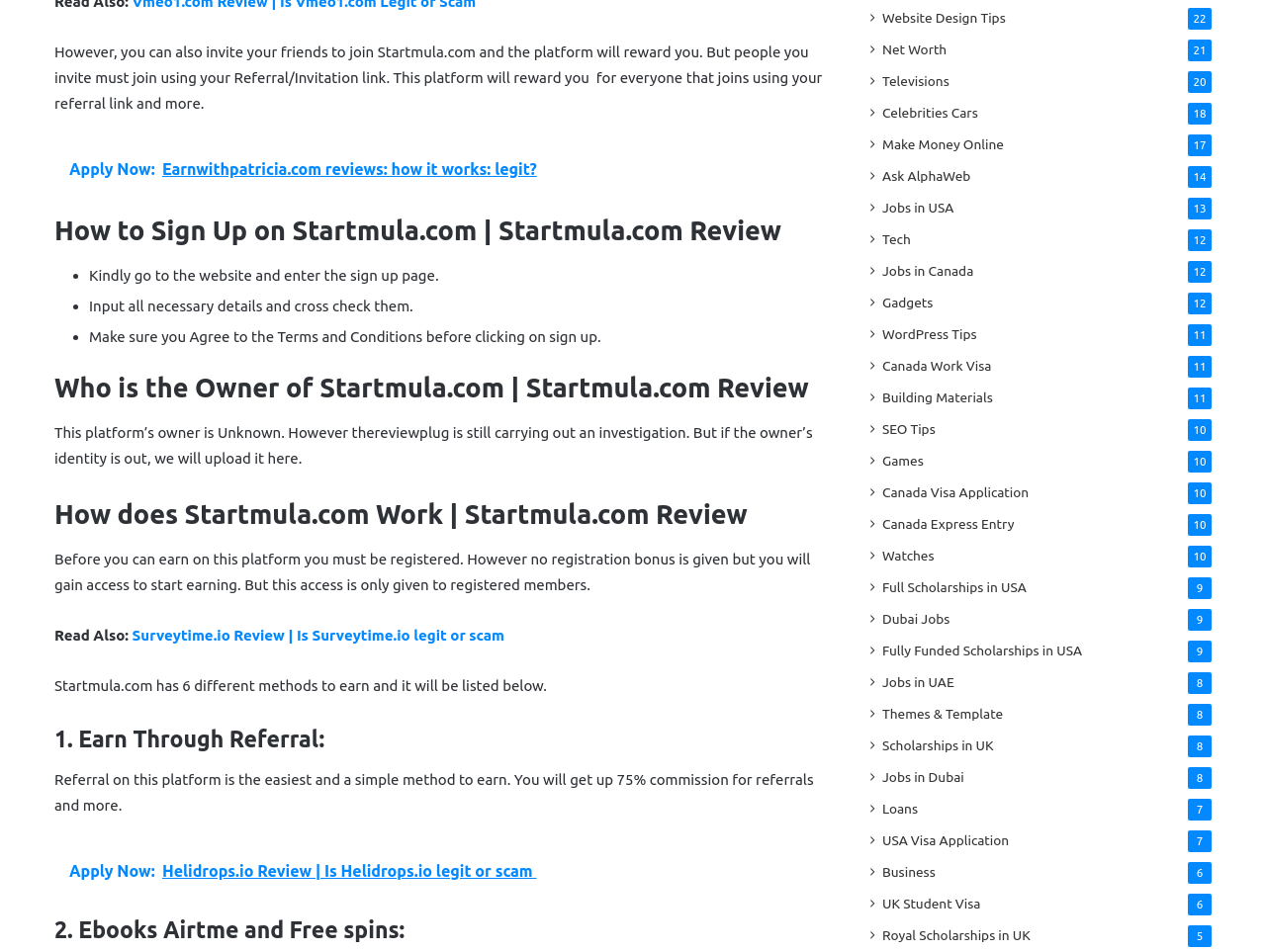How many methods to earn are listed on Startmula.com?
Please provide a comprehensive answer based on the information in the image.

I found a StaticText element with the text 'Startmula.com has 6 different methods to earn and it will be listed below.'